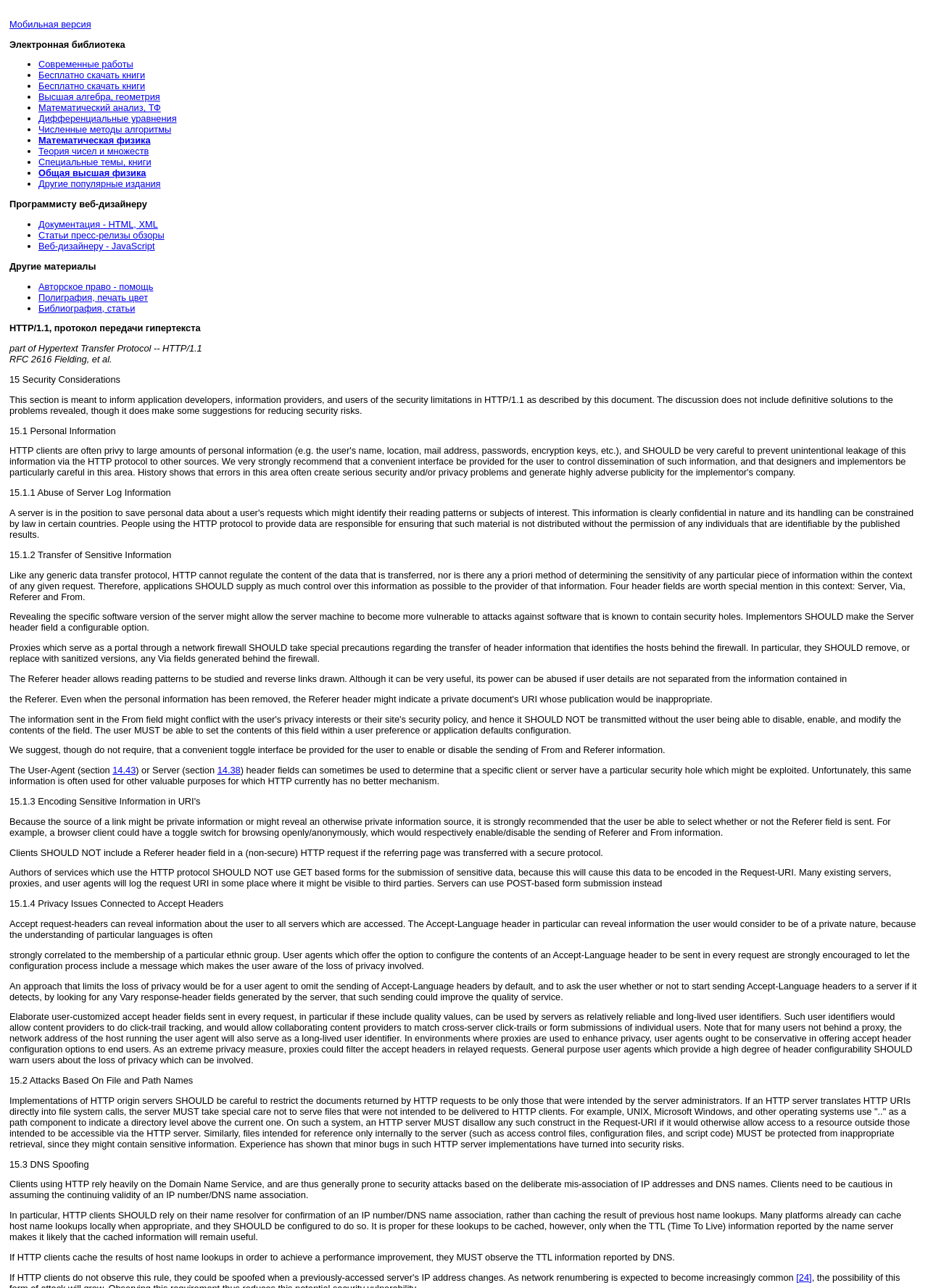Specify the bounding box coordinates of the region I need to click to perform the following instruction: "Read 'Security Considerations'". The coordinates must be four float numbers in the range of 0 to 1, i.e., [left, top, right, bottom].

[0.021, 0.29, 0.13, 0.299]